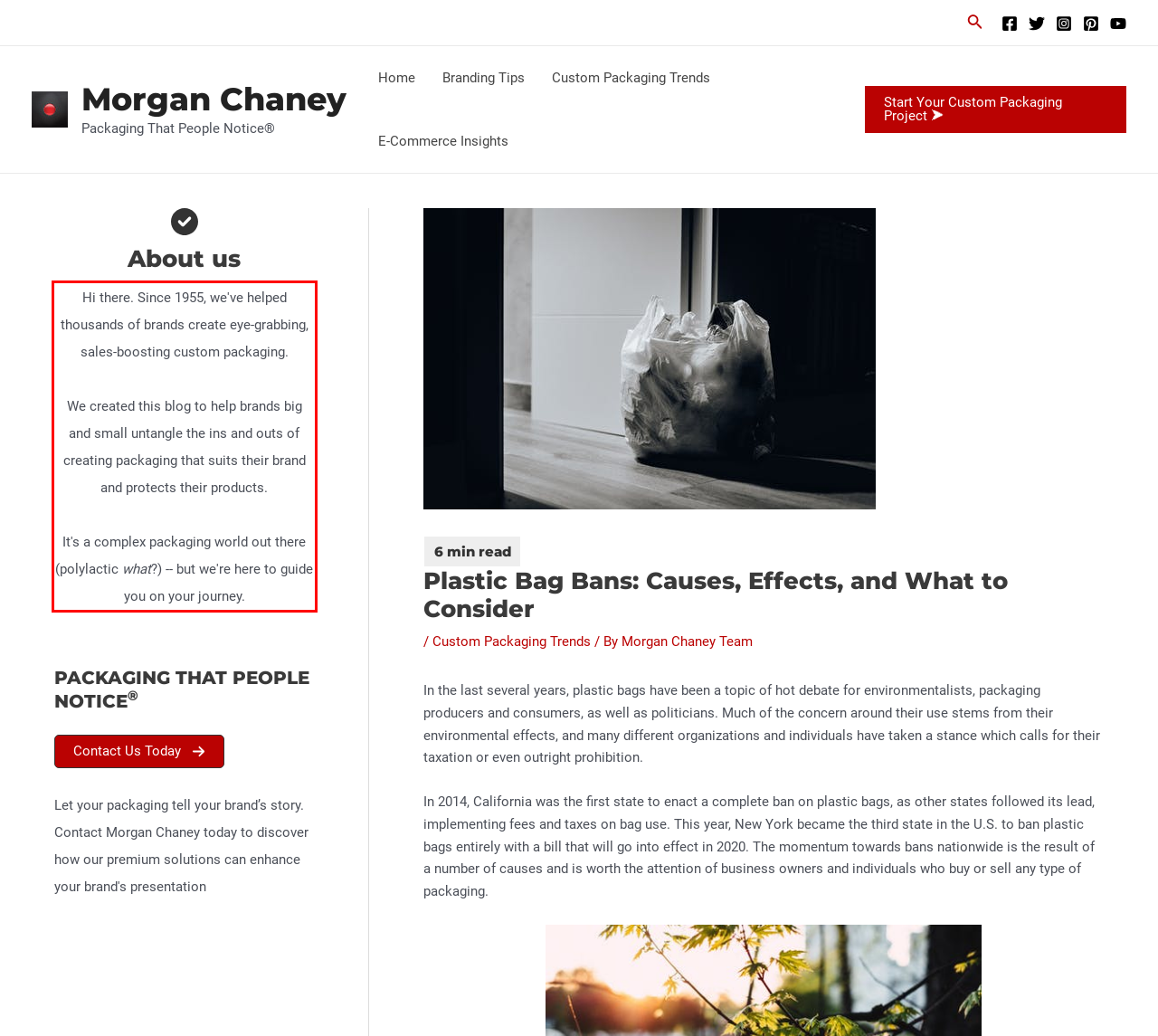Given a webpage screenshot, identify the text inside the red bounding box using OCR and extract it.

Hi there. Since 1955, we've helped thousands of brands create eye-grabbing, sales-boosting custom packaging. We created this blog to help brands big and small untangle the ins and outs of creating packaging that suits their brand and protects their products. It's a complex packaging world out there (polylactic what?) -- but we're here to guide you on your journey.